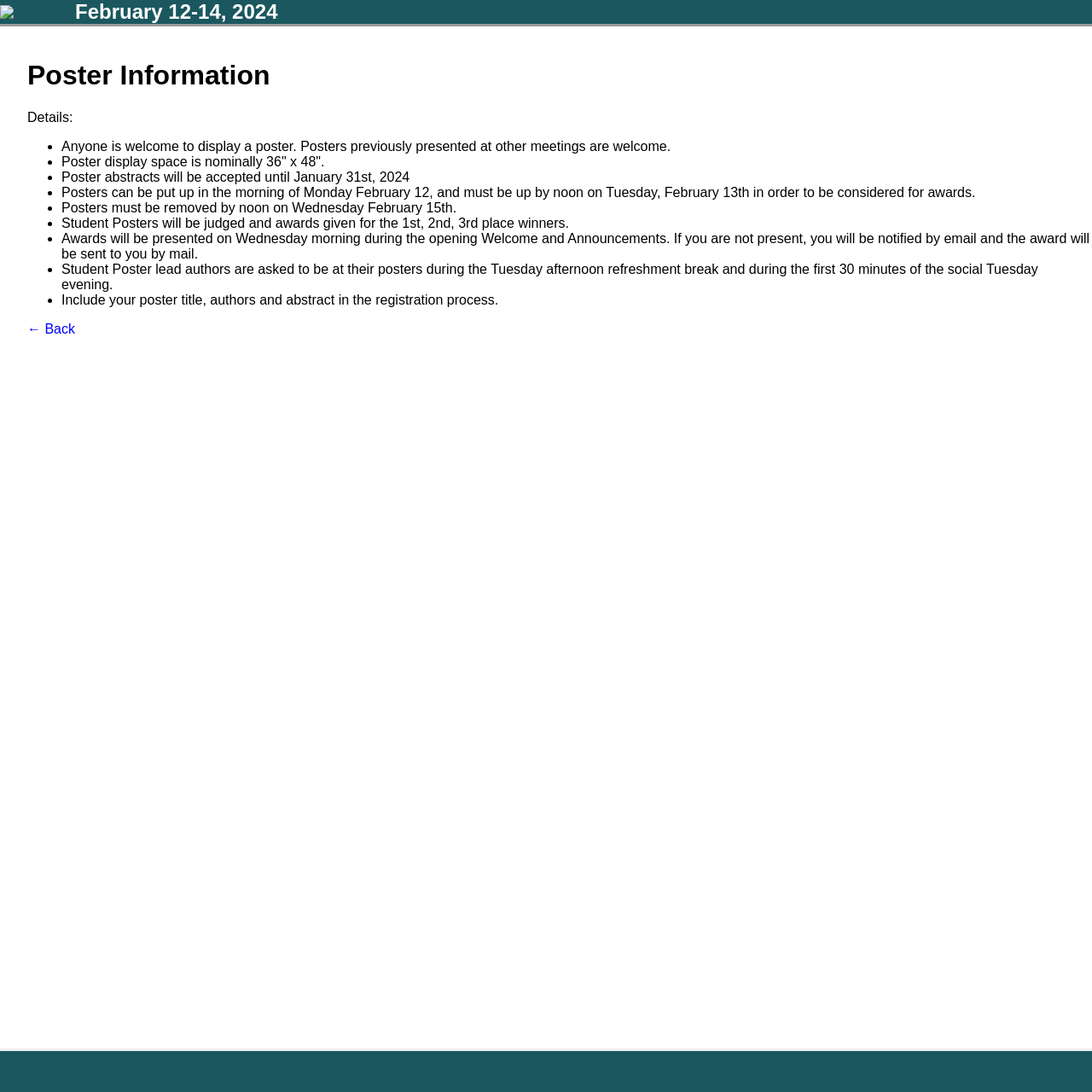What is the purpose of student poster lead authors being at their posters during the Tuesday afternoon refreshment break?
Provide a fully detailed and comprehensive answer to the question.

The purpose of student poster lead authors being at their posters during the Tuesday afternoon refreshment break can be inferred from the context of the static text element 'Student Poster lead authors are asked to be at their posters during the Tuesday afternoon refreshment break and during the first 30 minutes of the social Tuesday evening.' which suggests that they should be available to answer questions from attendees.